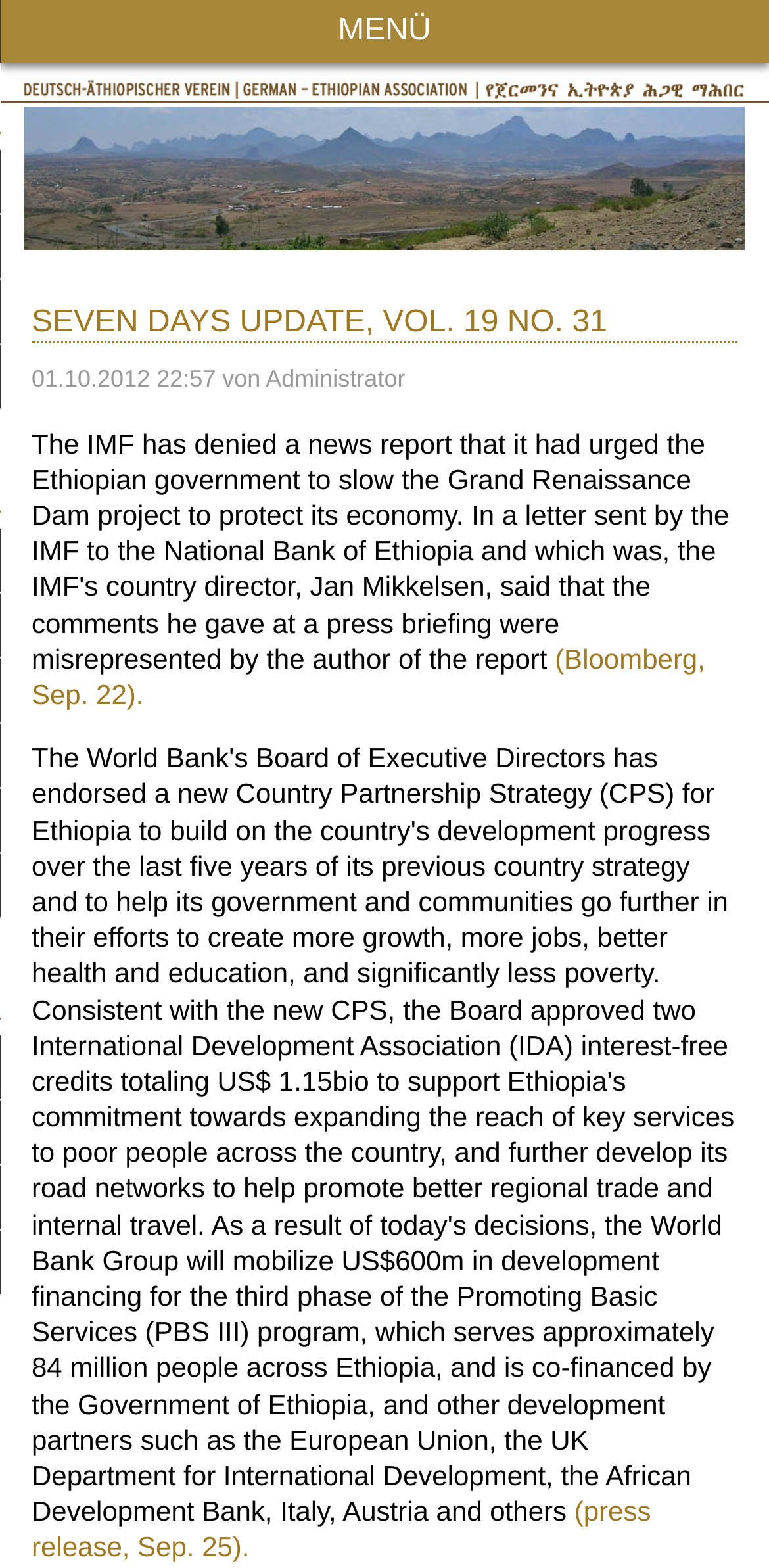Identify the title of the webpage and provide its text content.

SEVEN DAYS UPDATE, VOL. 19 NO. 31